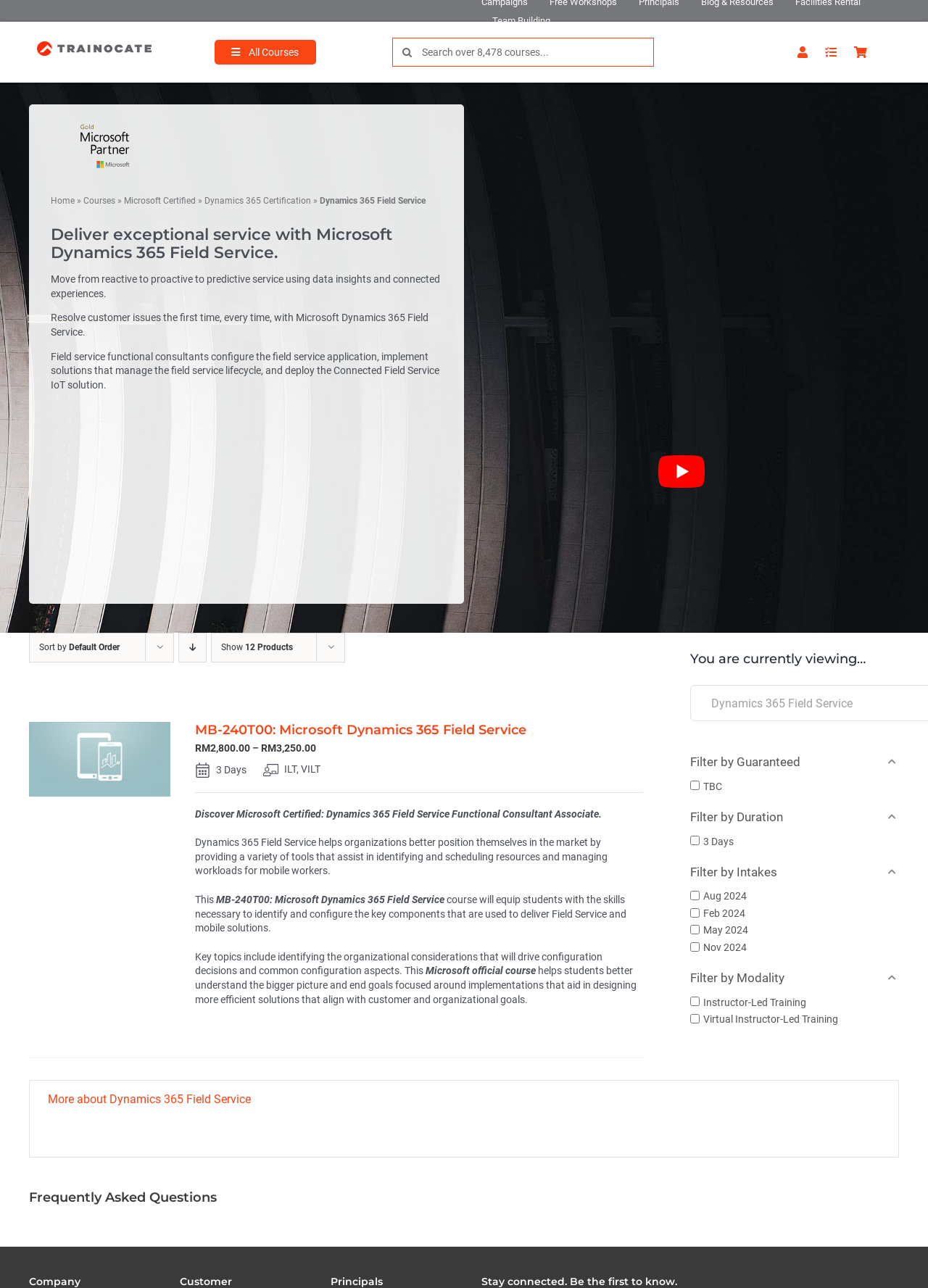Answer the following query with a single word or phrase:
What is the name of the certification course?

MB-240T00